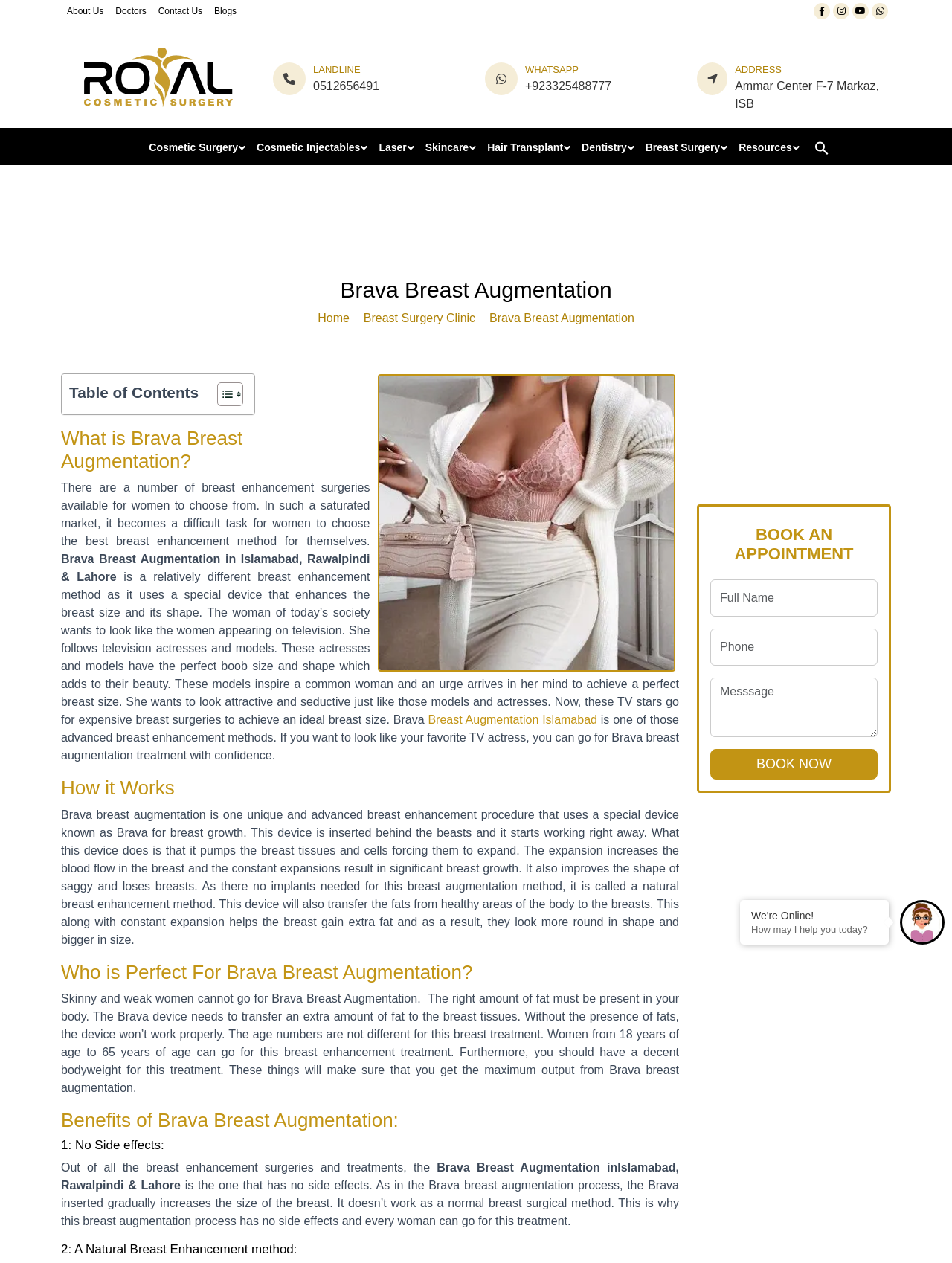Please determine the bounding box coordinates of the area that needs to be clicked to complete this task: 'Contact us through WhatsApp'. The coordinates must be four float numbers between 0 and 1, formatted as [left, top, right, bottom].

[0.552, 0.049, 0.642, 0.075]